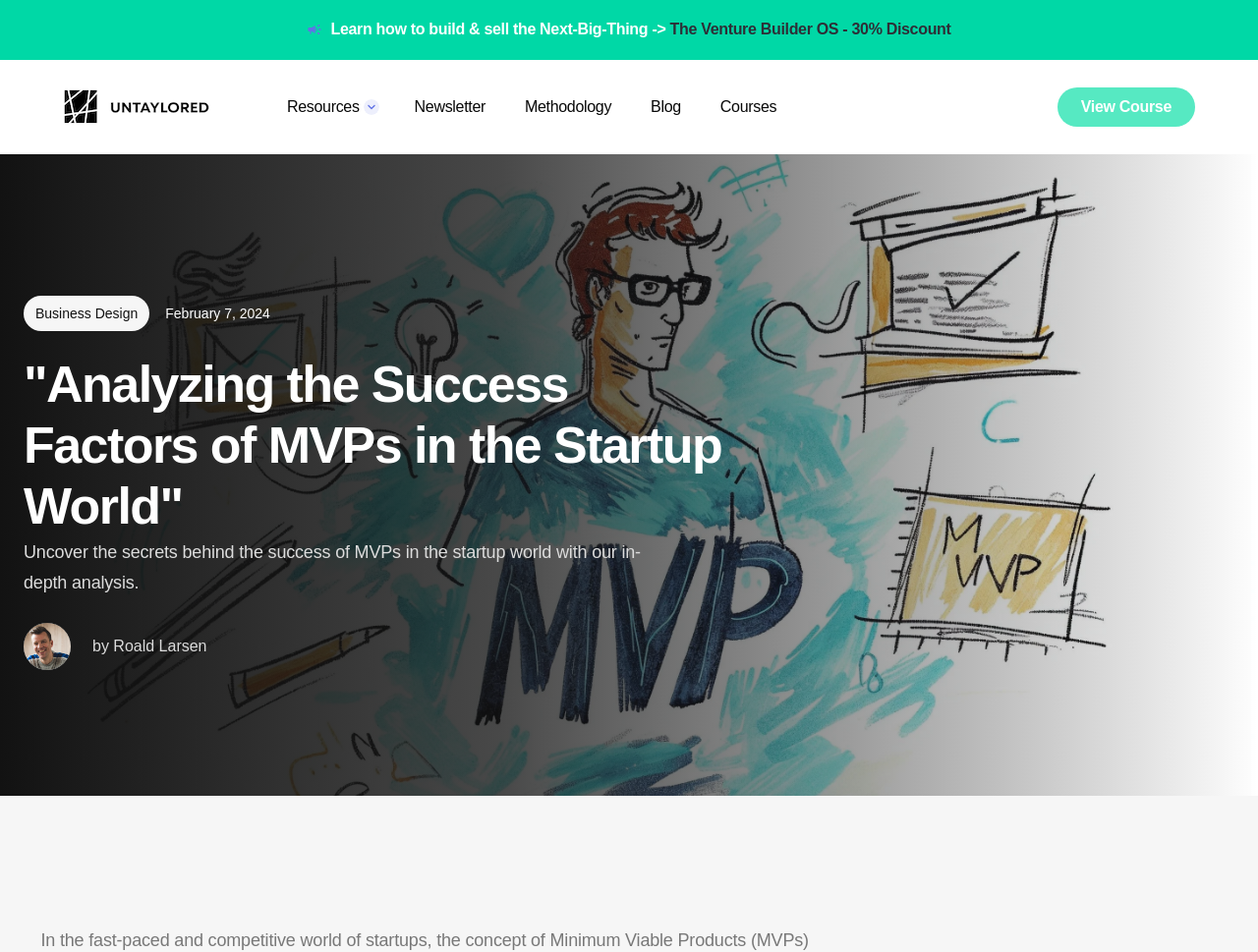Please determine the bounding box coordinates for the UI element described here. Use the format (top-left x, top-left y, bottom-right x, bottom-right y) with values bounded between 0 and 1: parent_node: Search for: value="Search"

None